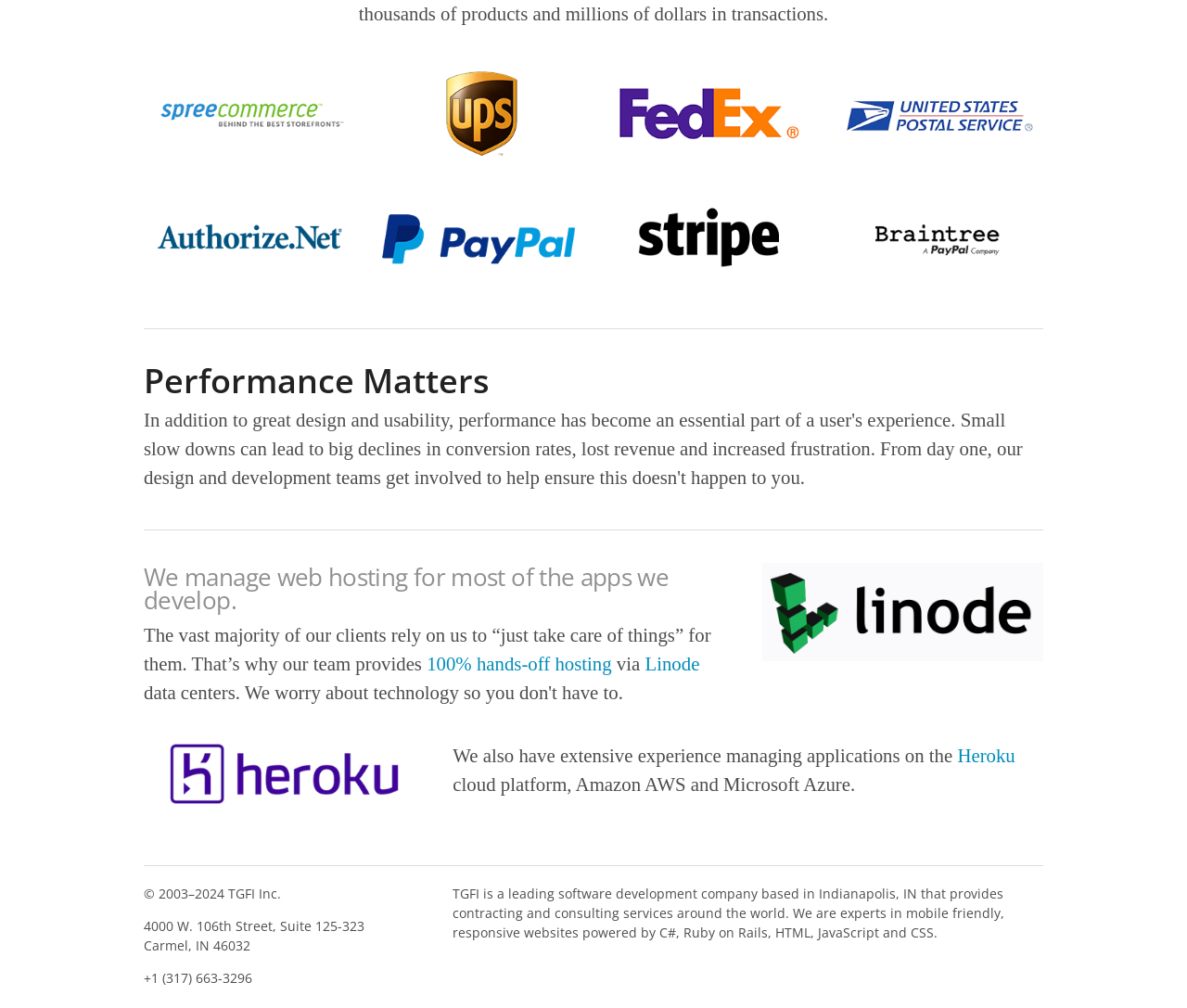What is the purpose of the company's hosting service?
Kindly give a detailed and elaborate answer to the question.

Based on the text '100% hands-off hosting' which is linked to 'Linode', I inferred that the purpose of the company's hosting service is to provide hands-off hosting to its clients.